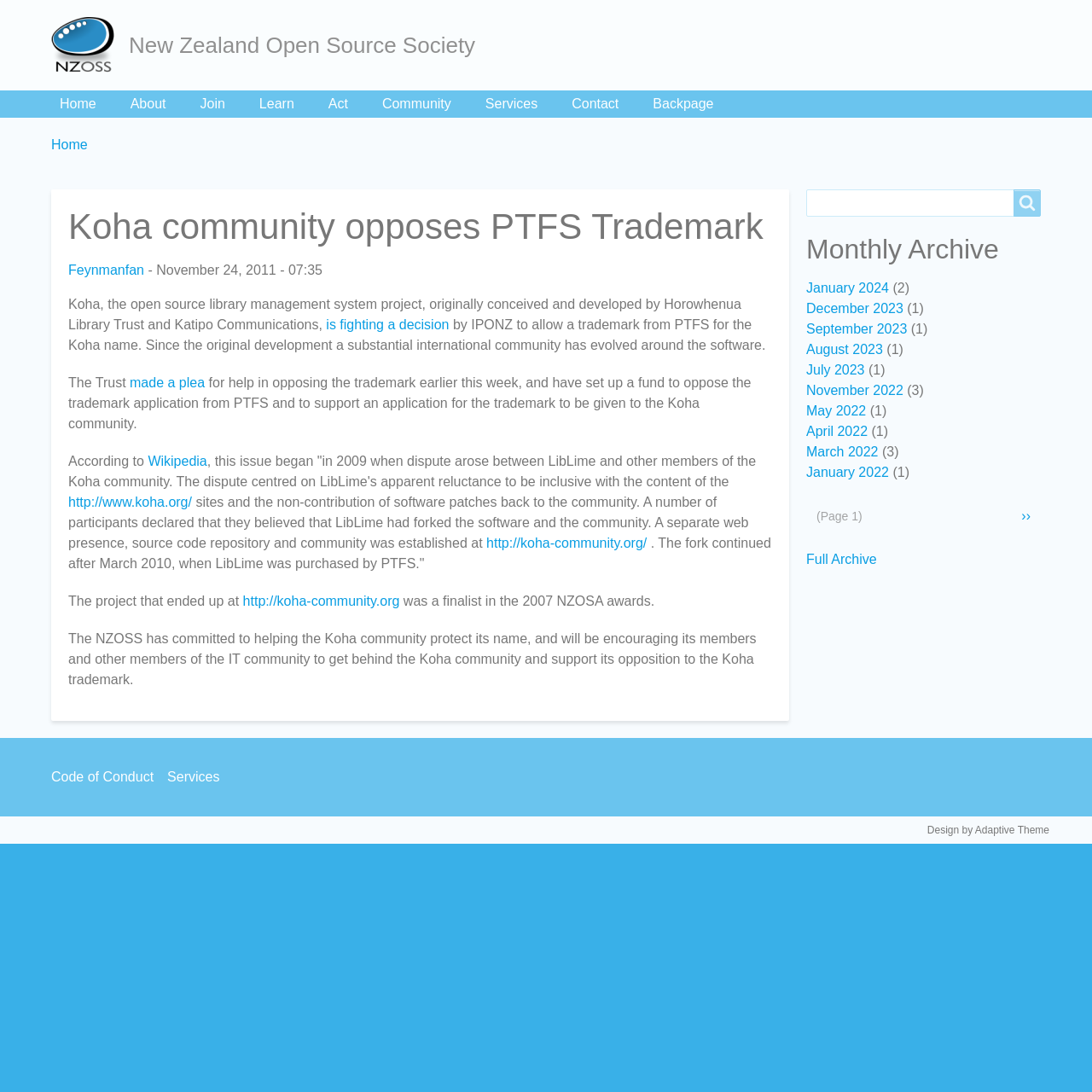Give a one-word or phrase response to the following question: What is the position of the 'Footer menu' relative to the 'Monthly Archive' region?

Below